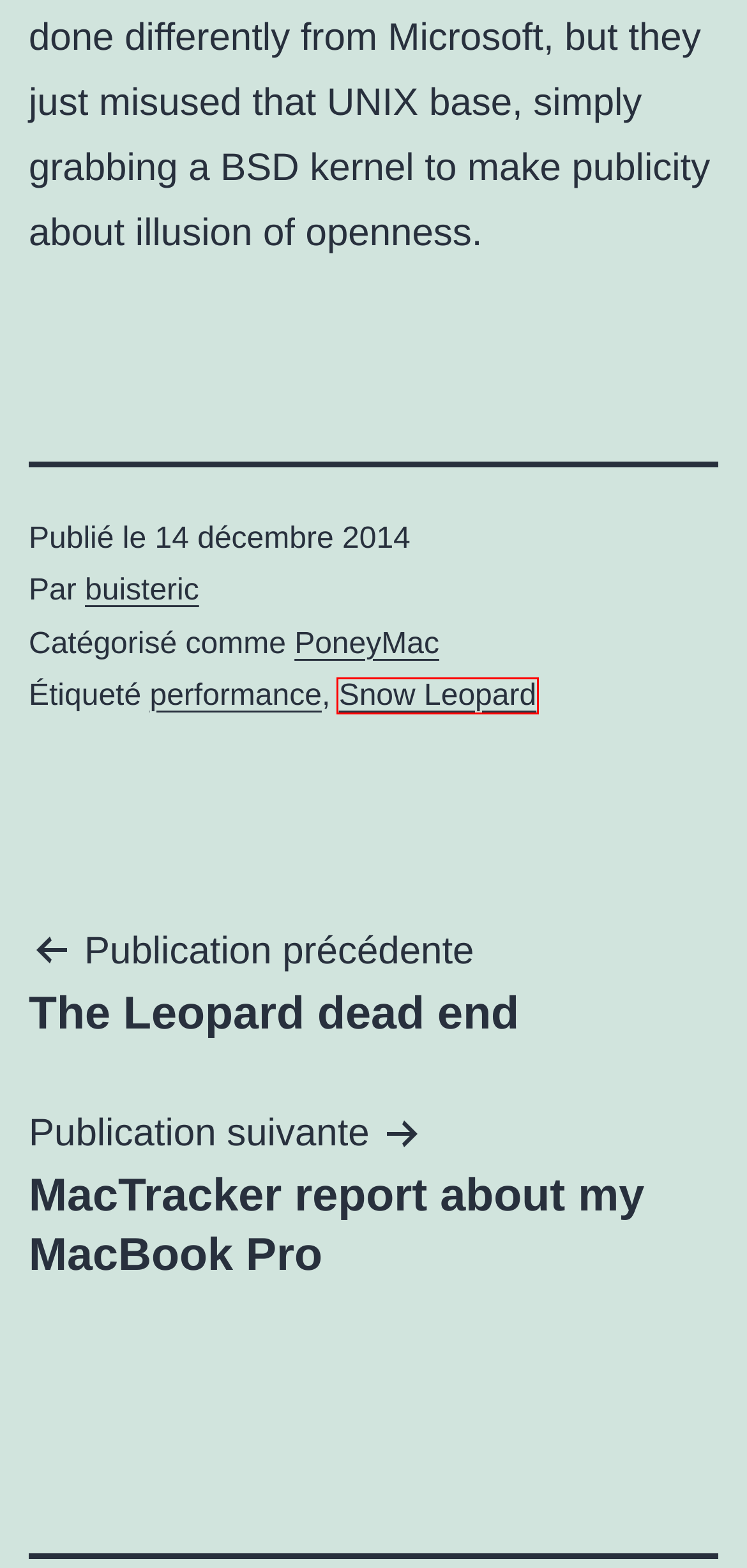Look at the screenshot of the webpage and find the element within the red bounding box. Choose the webpage description that best fits the new webpage that will appear after clicking the element. Here are the candidates:
A. Snow Leopard – Le nouveau royaume de Eric Buist
B. Le nouveau royaume de Eric Buist – Juste un autre site WordPress
C. PoneyMac – Le nouveau royaume de Eric Buist
D. Outil de création de site, plateforme de publication et CMS. – WordPress.org Français
E. MacTracker report about my MacBook Pro – Le nouveau royaume de Eric Buist
F. performance – Le nouveau royaume de Eric Buist
G. The Leopard dead end – Le nouveau royaume de Eric Buist
H. buisteric – Le nouveau royaume de Eric Buist

A